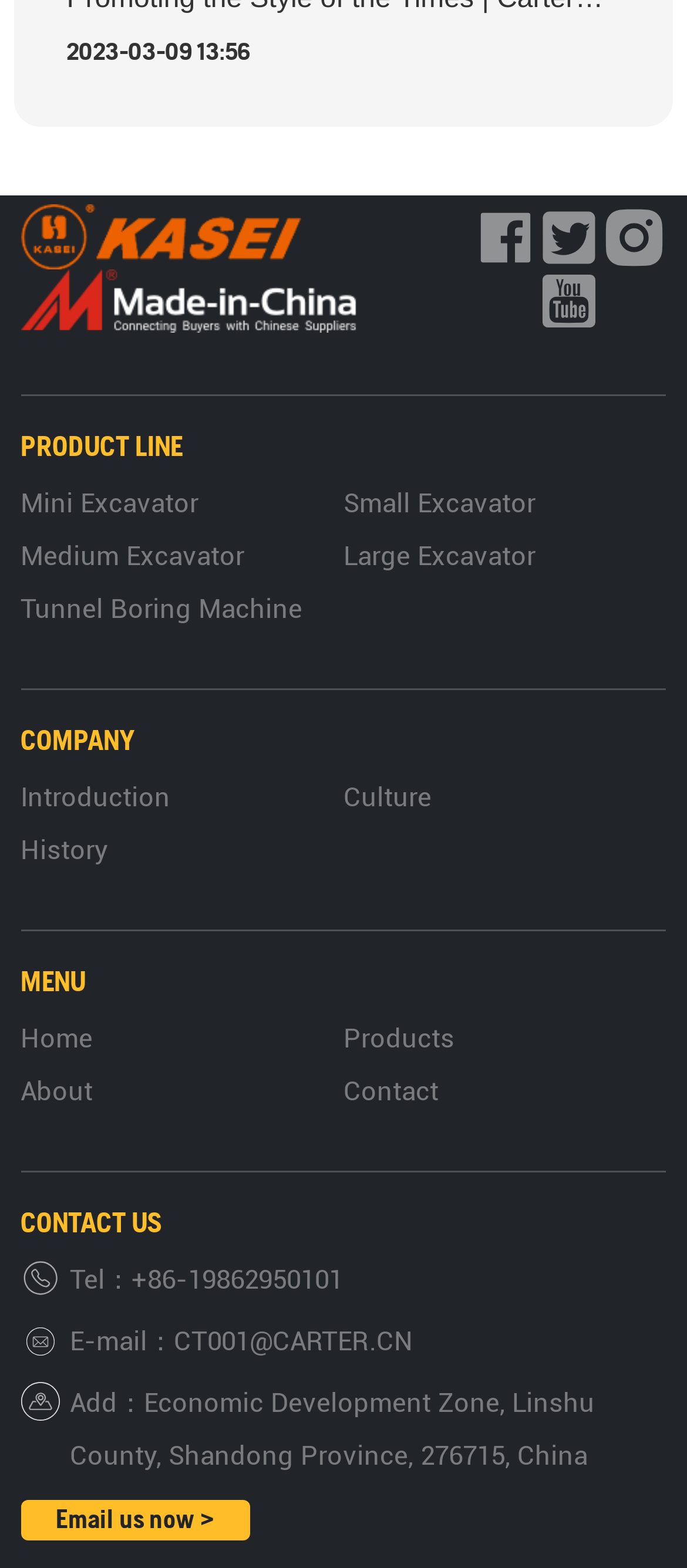Please identify the bounding box coordinates of the area I need to click to accomplish the following instruction: "Contact us via phone".

[0.192, 0.807, 0.499, 0.827]